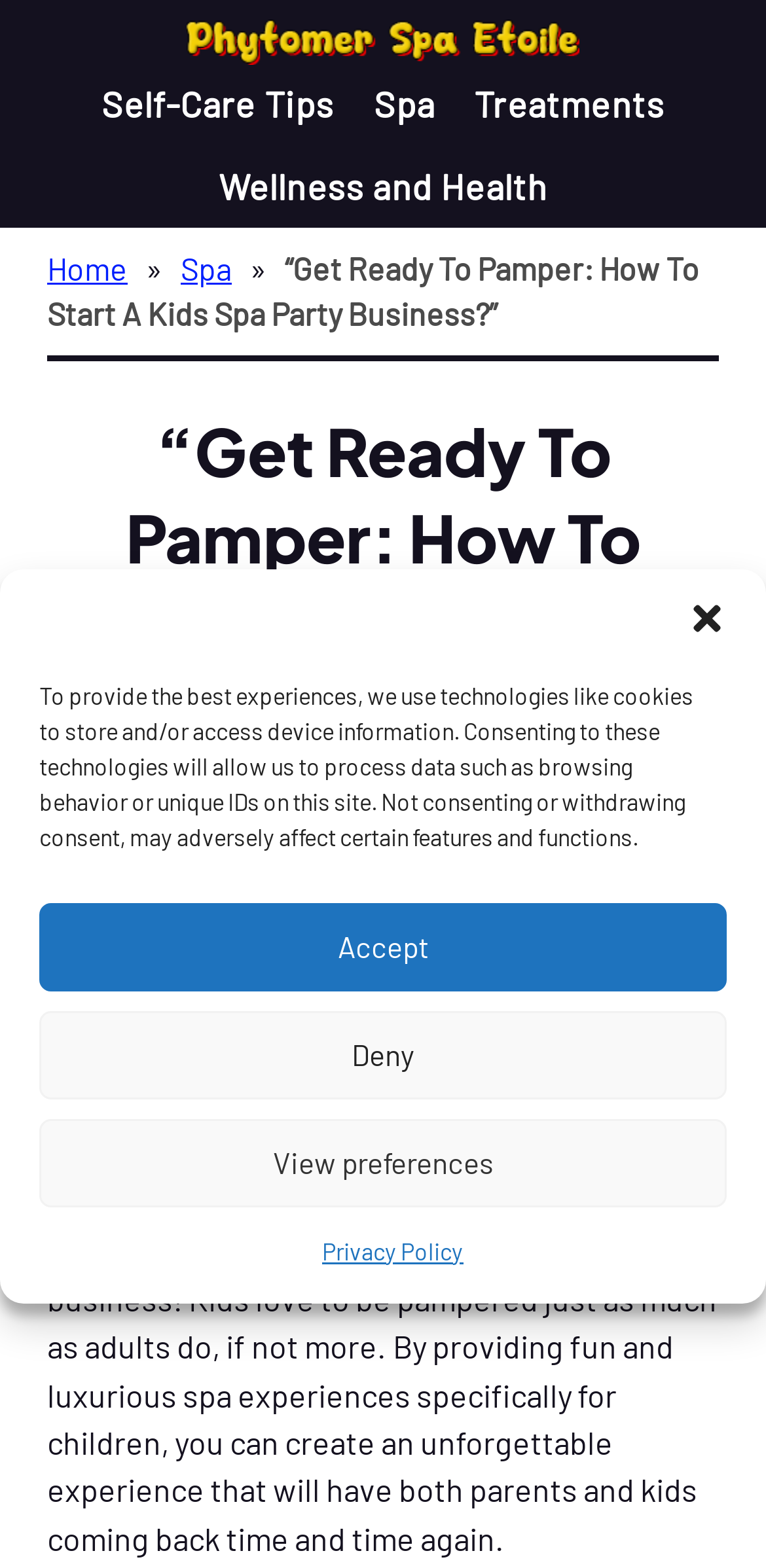Find the bounding box coordinates of the element to click in order to complete the given instruction: "Click the Search button."

None